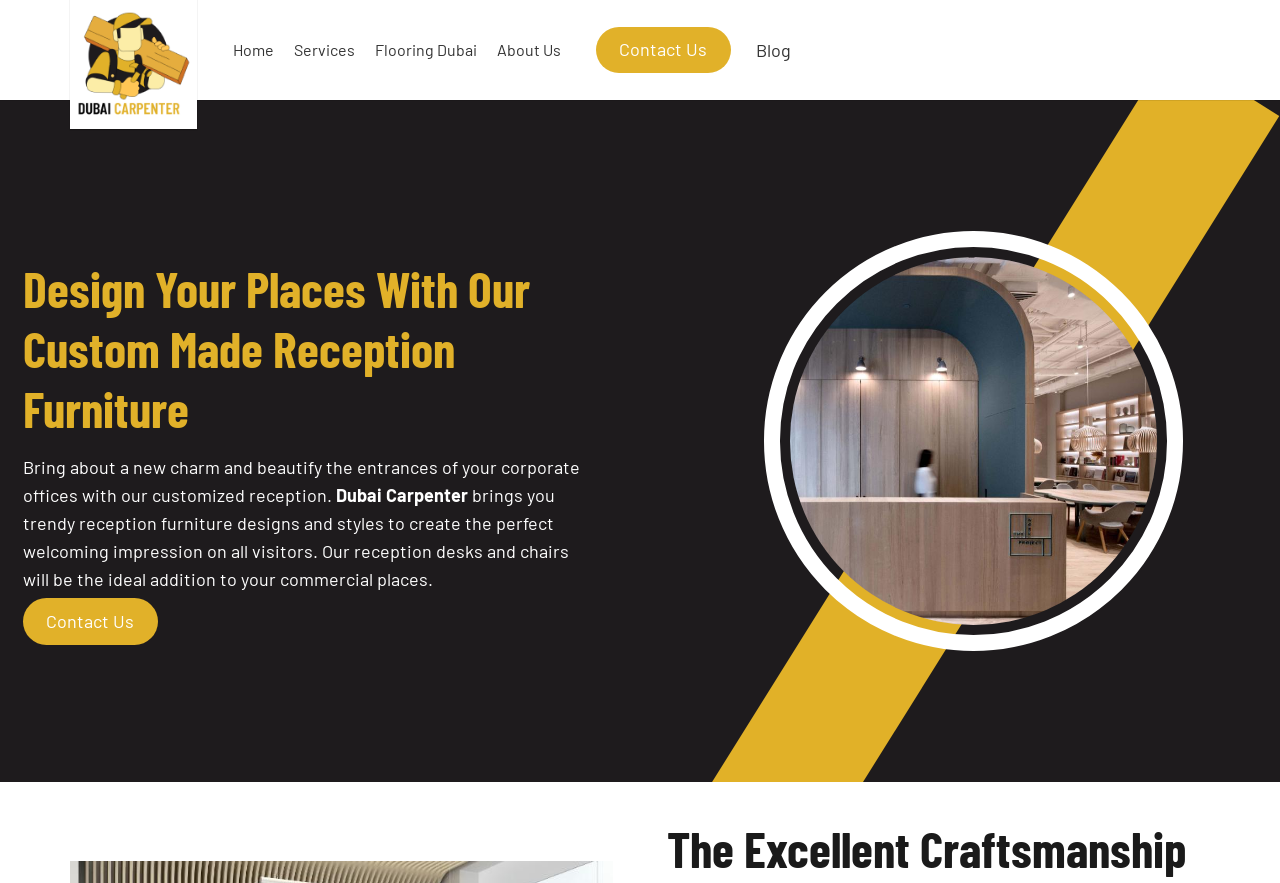What type of offices can use the custom made reception furniture?
Using the image, respond with a single word or phrase.

Corporate offices